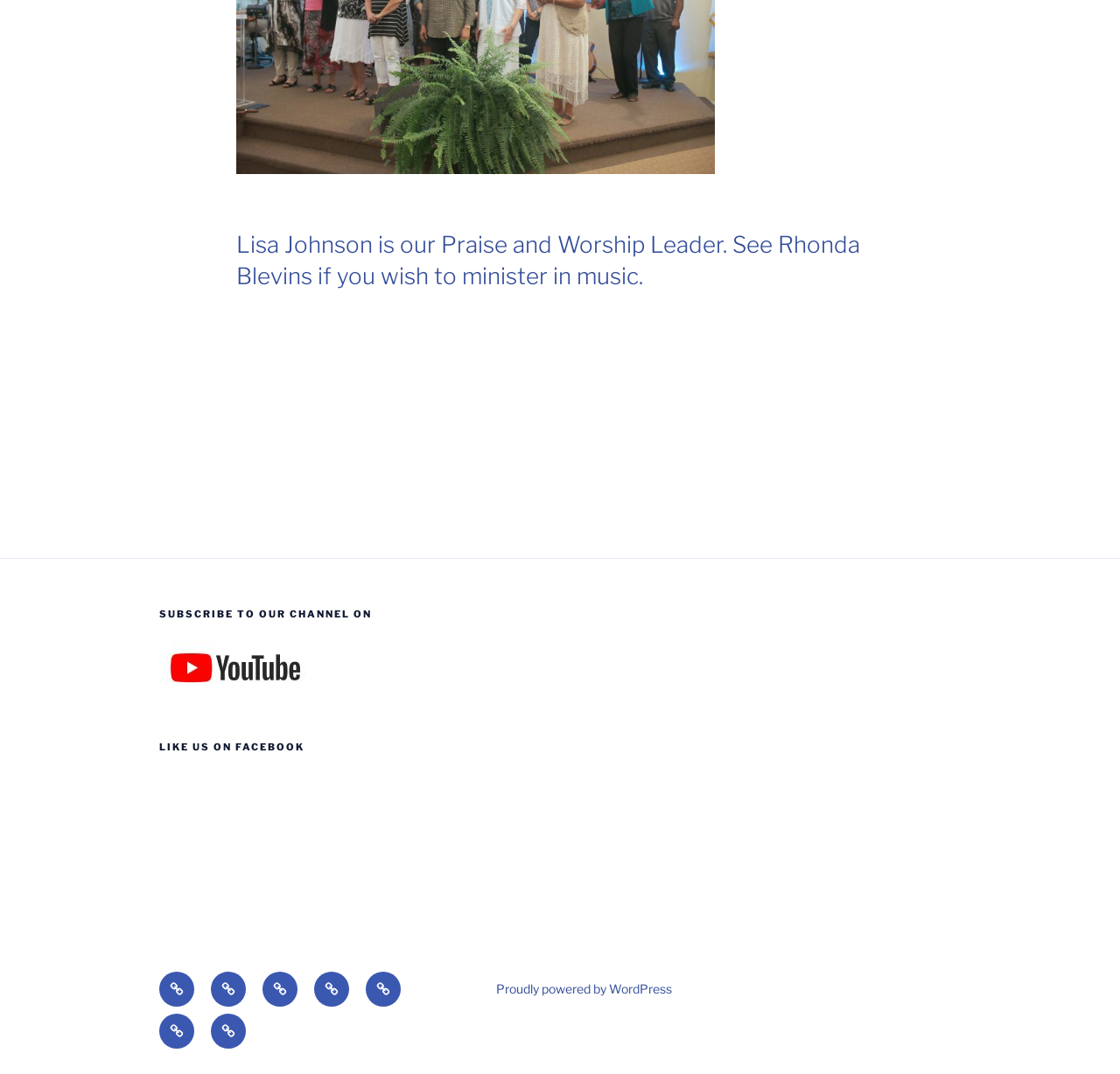Locate the bounding box coordinates of the area to click to fulfill this instruction: "Subscribe to the channel". The bounding box should be presented as four float numbers between 0 and 1, in the order [left, top, right, bottom].

[0.142, 0.639, 0.28, 0.653]